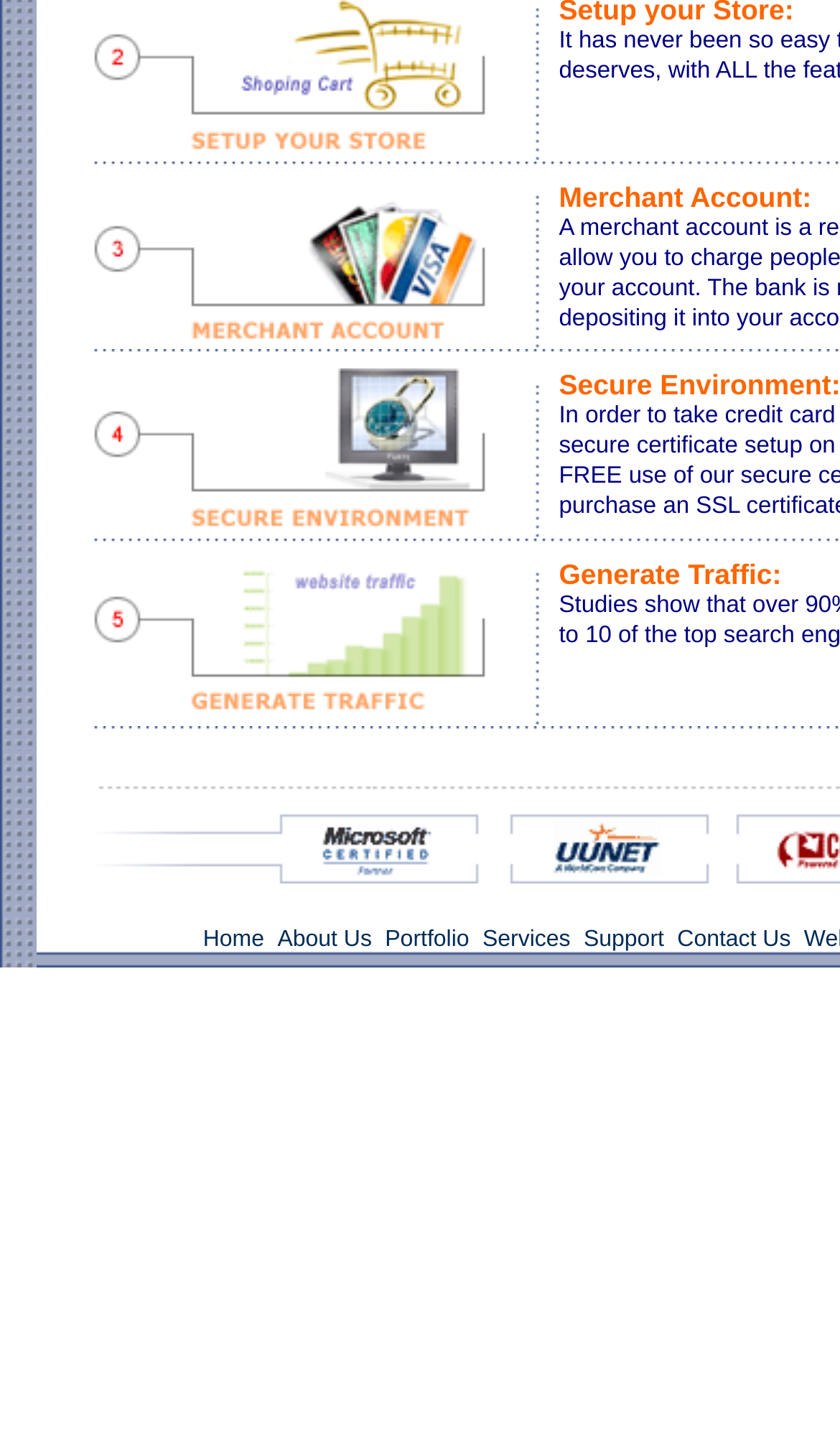Identify the bounding box coordinates for the UI element described as: "Support".

[0.695, 0.639, 0.791, 0.657]